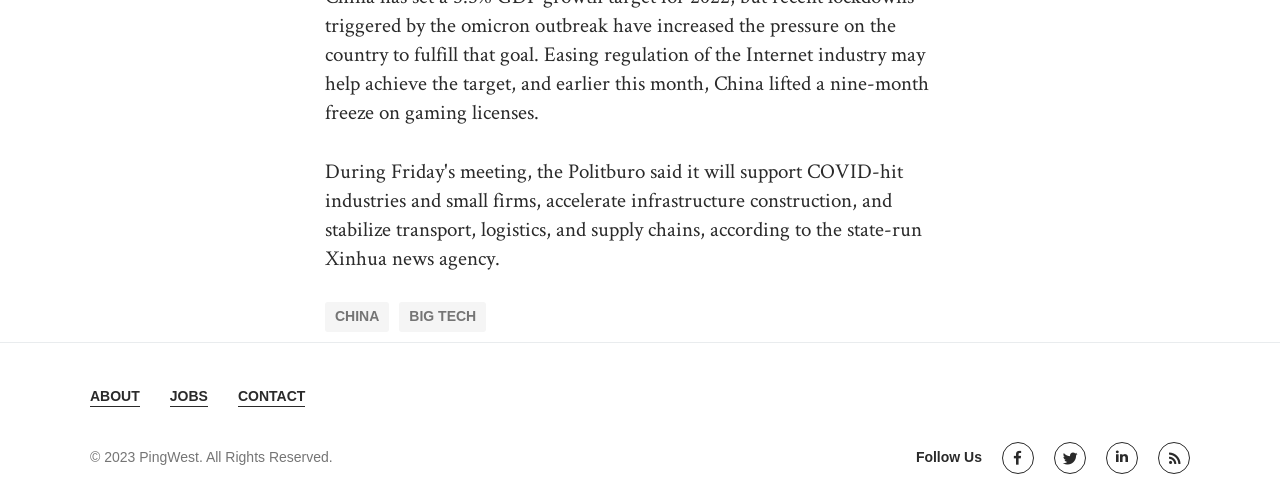From the image, can you give a detailed response to the question below:
What is the last link in the footer?

The last link in the footer section has the text 'CONTACT', which suggests that it is the last link in the footer.